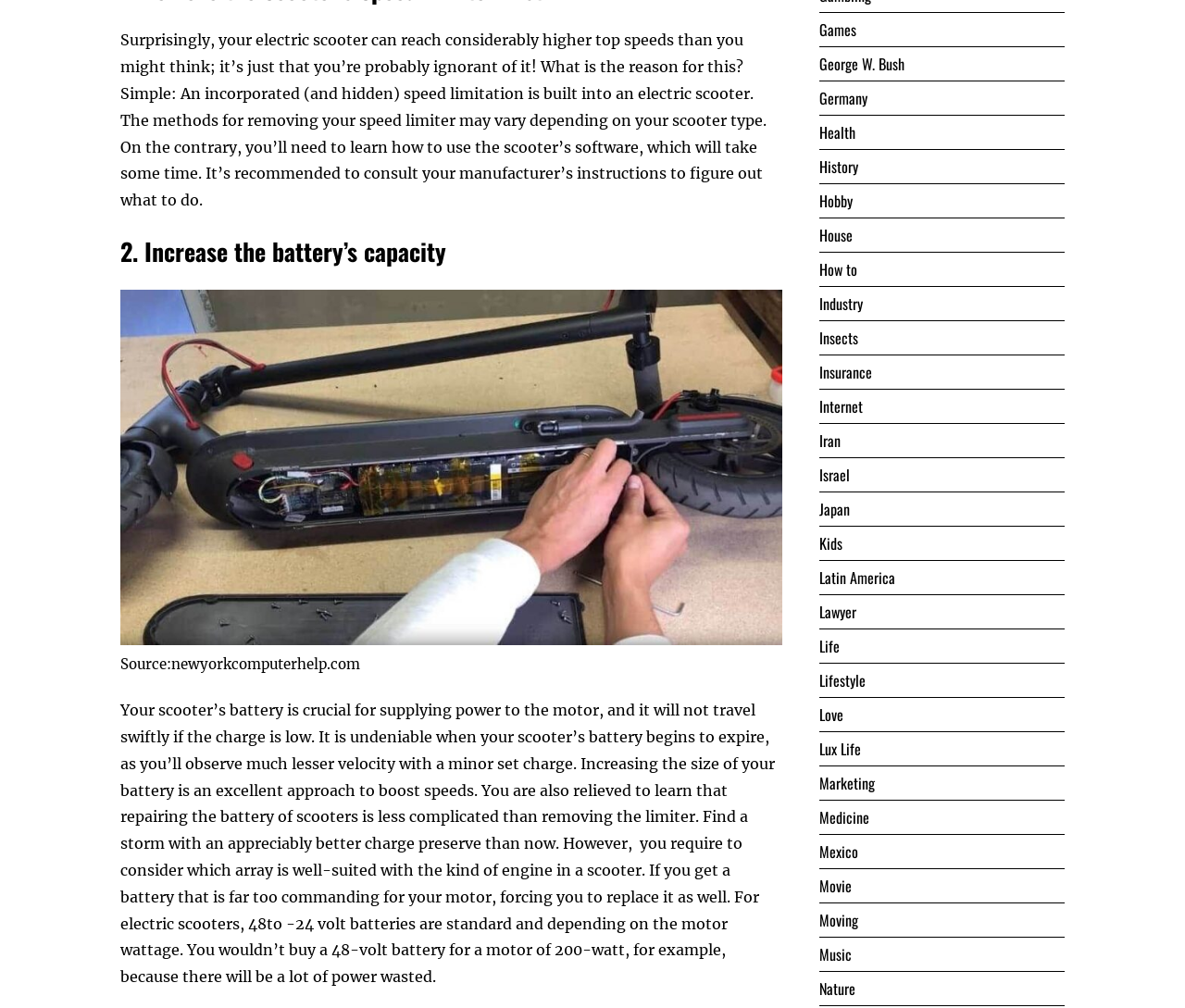What is the main topic of the webpage?
Please answer the question with a detailed response using the information from the screenshot.

The webpage is discussing ways to increase the speed of an electric scooter, including removing the speed limiter and increasing the battery's capacity.